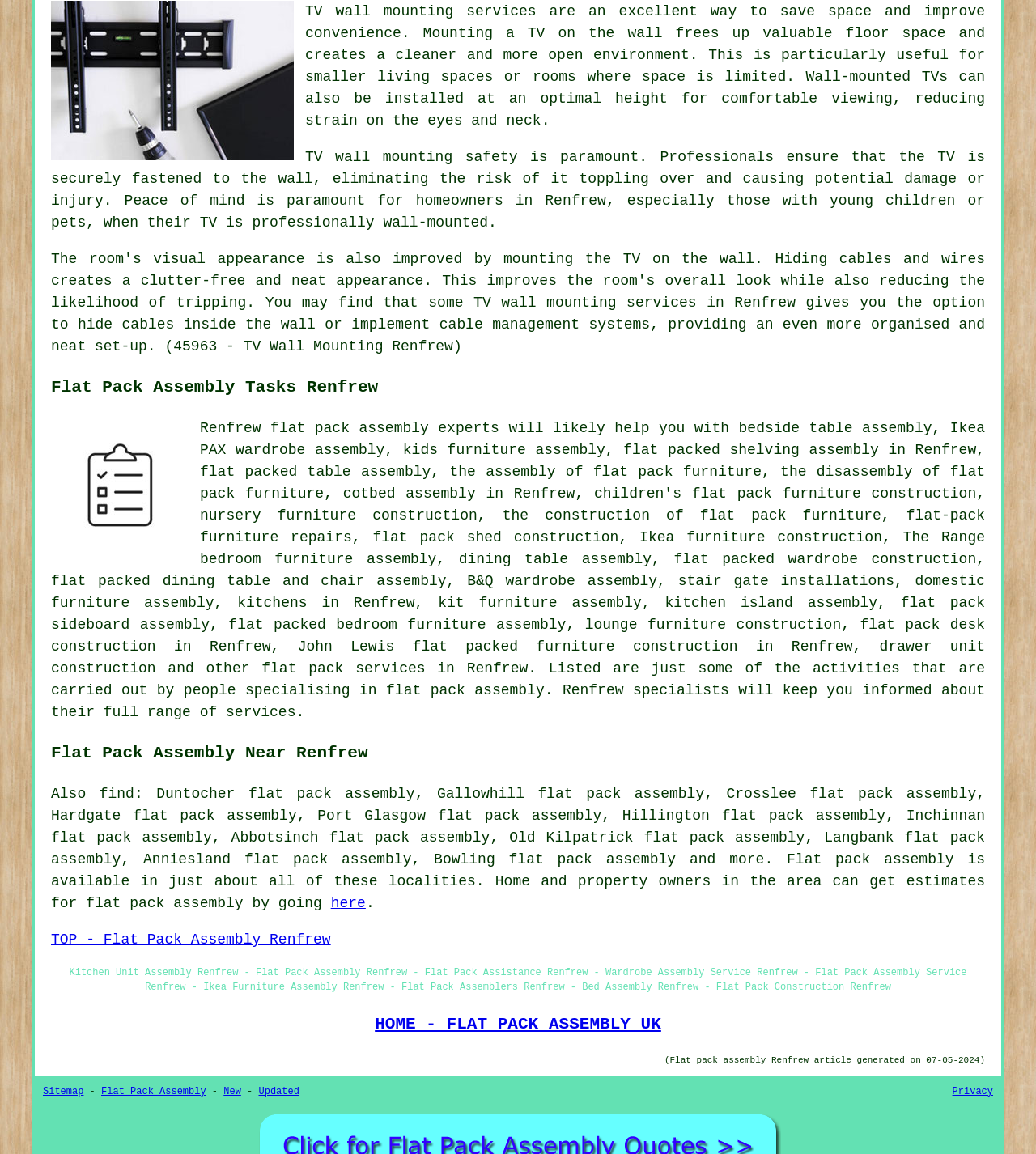Locate the bounding box coordinates of the area to click to fulfill this instruction: "Learn about TV wall mounting services". The bounding box should be presented as four float numbers between 0 and 1, in the order [left, top, right, bottom].

[0.295, 0.003, 0.951, 0.112]